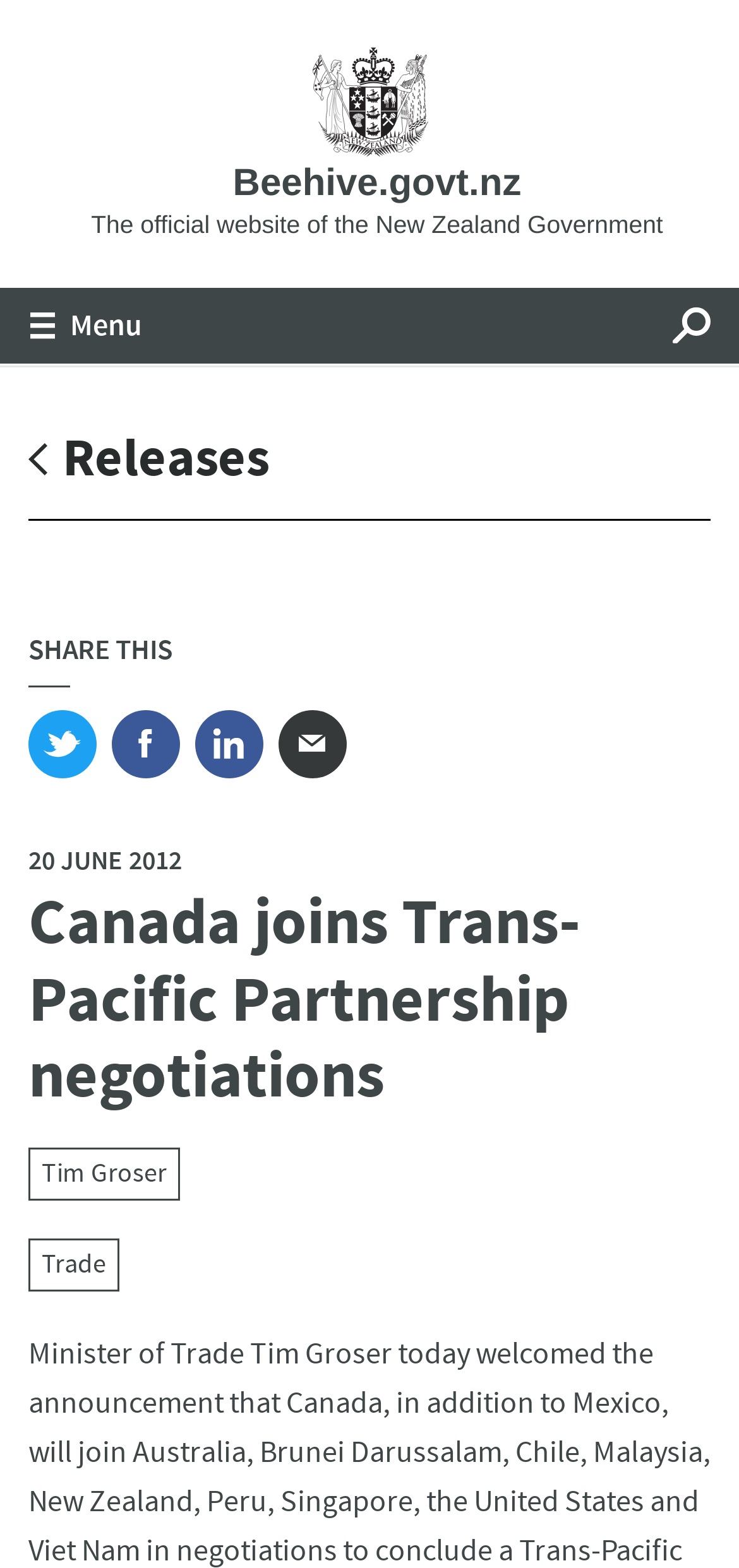Determine the bounding box coordinates (top-left x, top-left y, bottom-right x, bottom-right y) of the UI element described in the following text: Facebook

[0.151, 0.453, 0.244, 0.496]